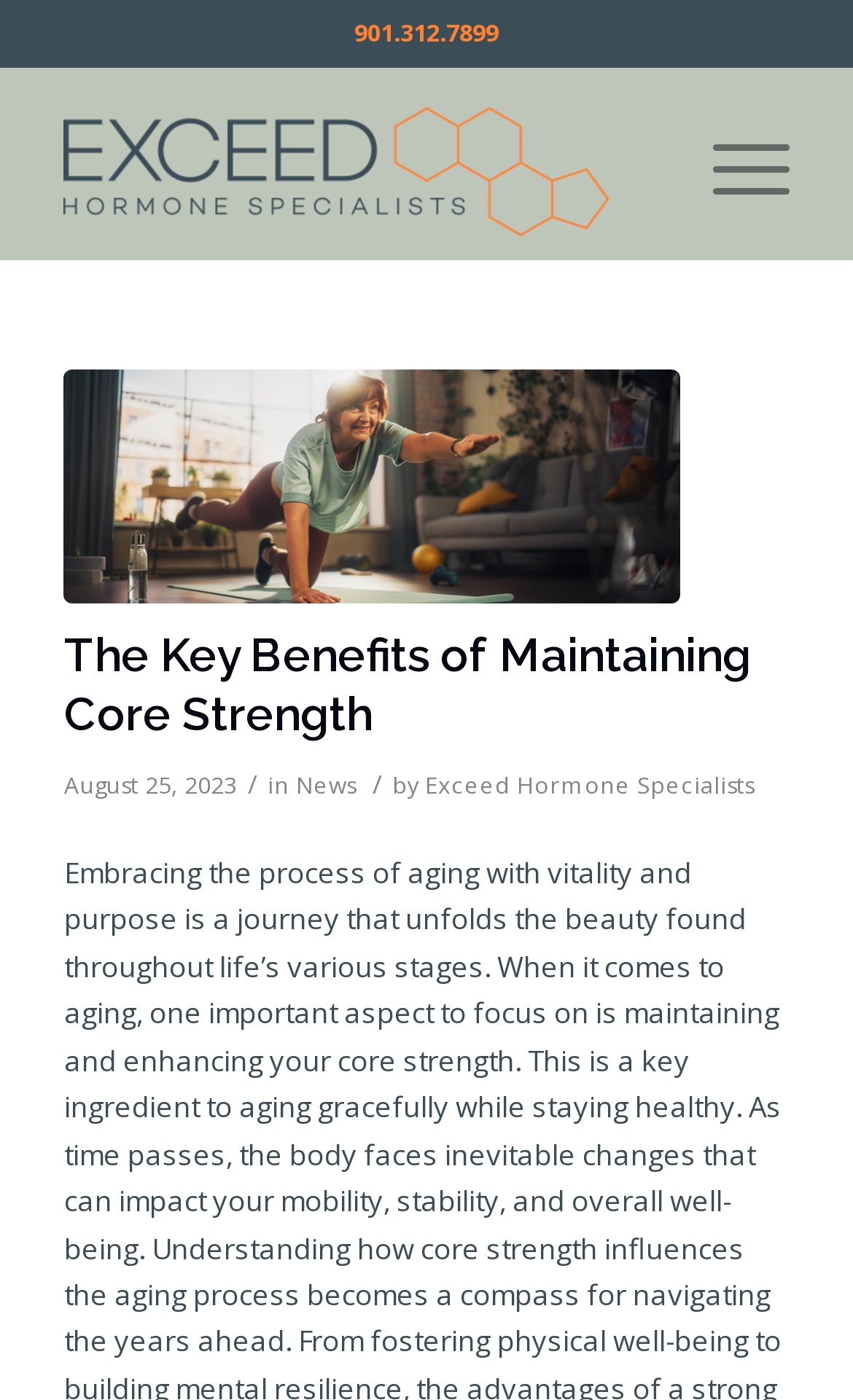Using a single word or phrase, answer the following question: 
When was the article published?

August 25, 2023